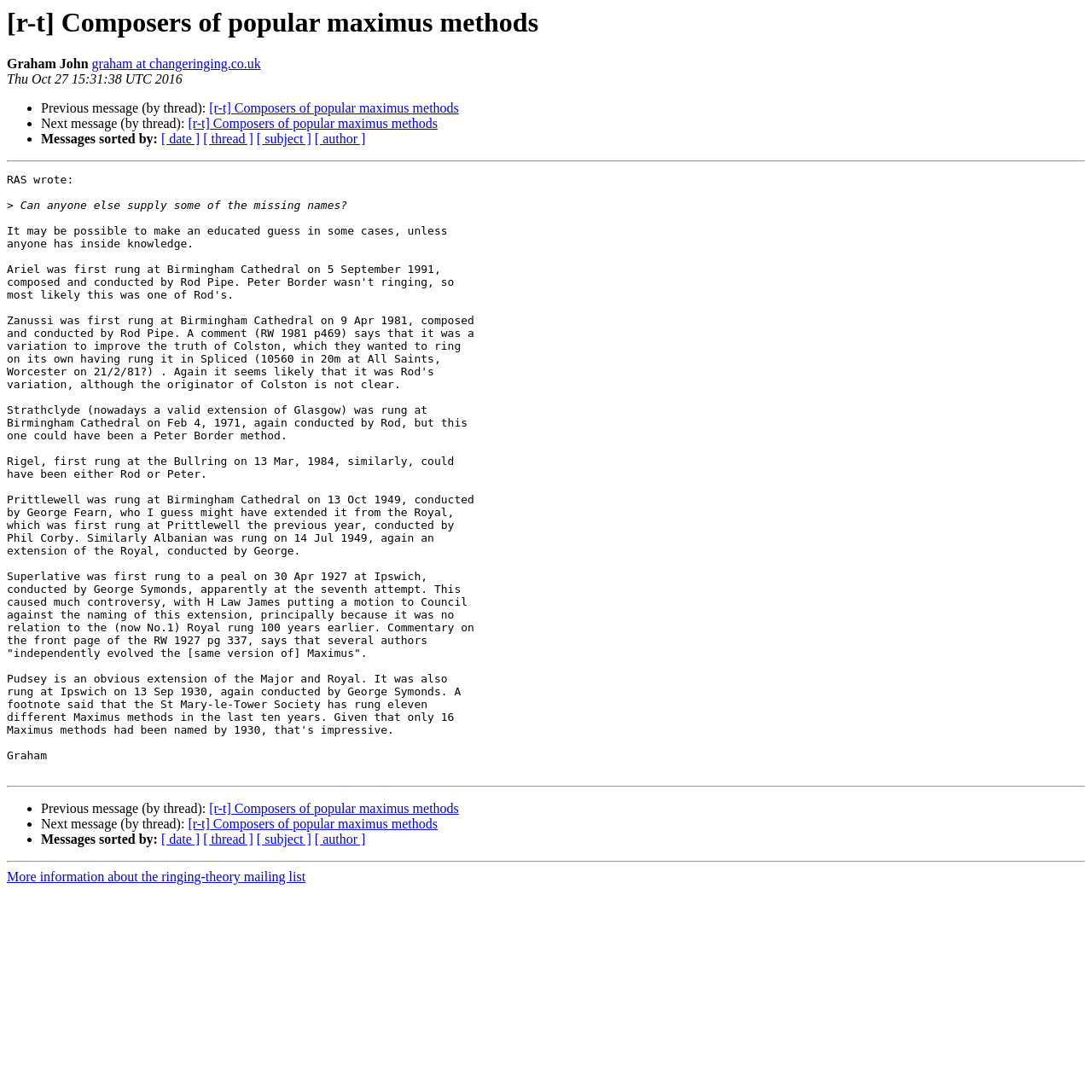What is the date of the message?
Analyze the screenshot and provide a detailed answer to the question.

The date of the message is Thu Oct 27 15:31:38 UTC 2016, which is mentioned in the text 'Thu Oct 27 15:31:38 UTC 2016' below the author's name.